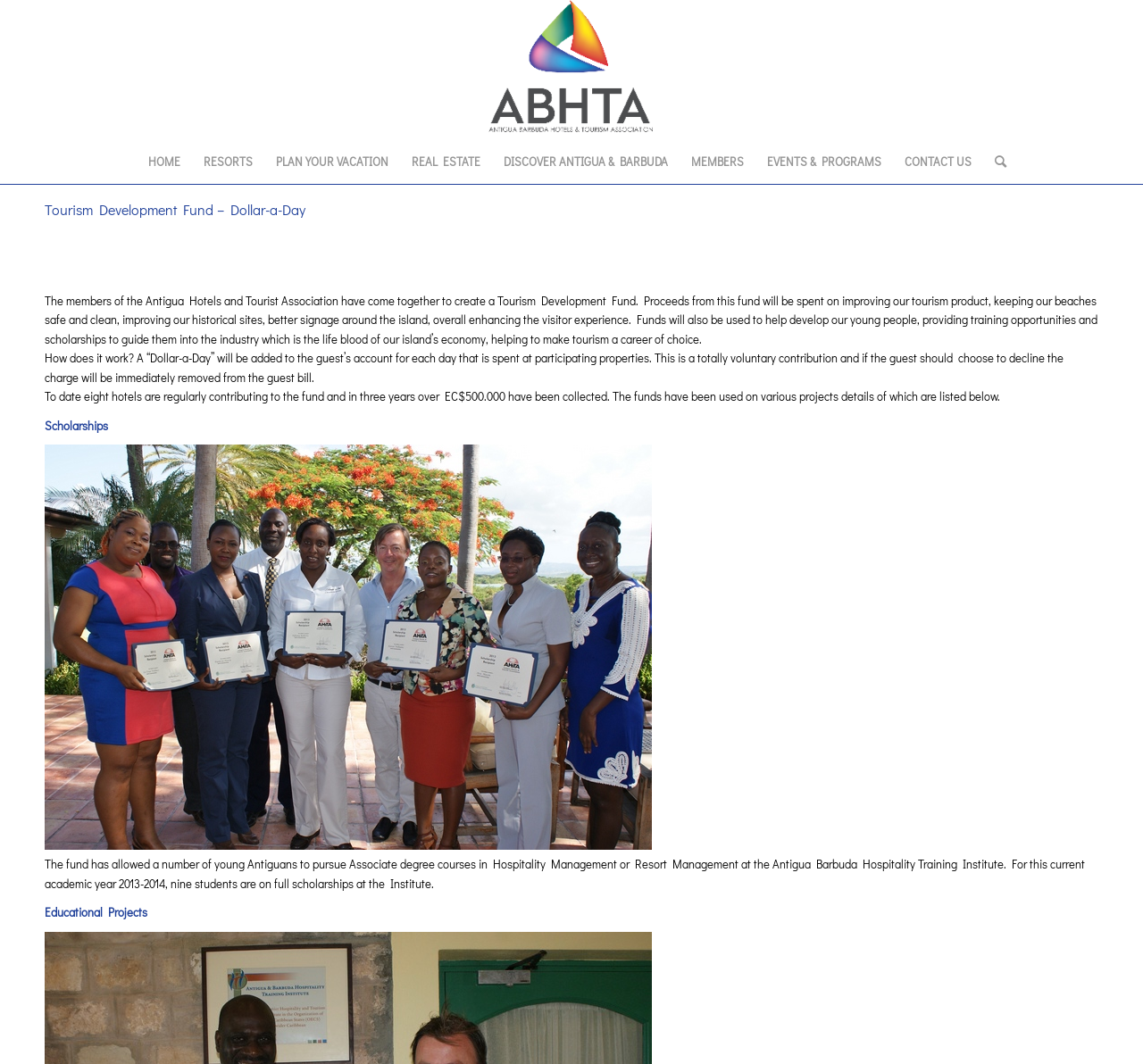What type of projects has the fund been used for?
Please give a detailed and elaborate explanation in response to the question.

The fund has been used for various projects, including scholarships for young Antiguans to pursue hospitality-related courses and educational projects, as mentioned on the webpage.